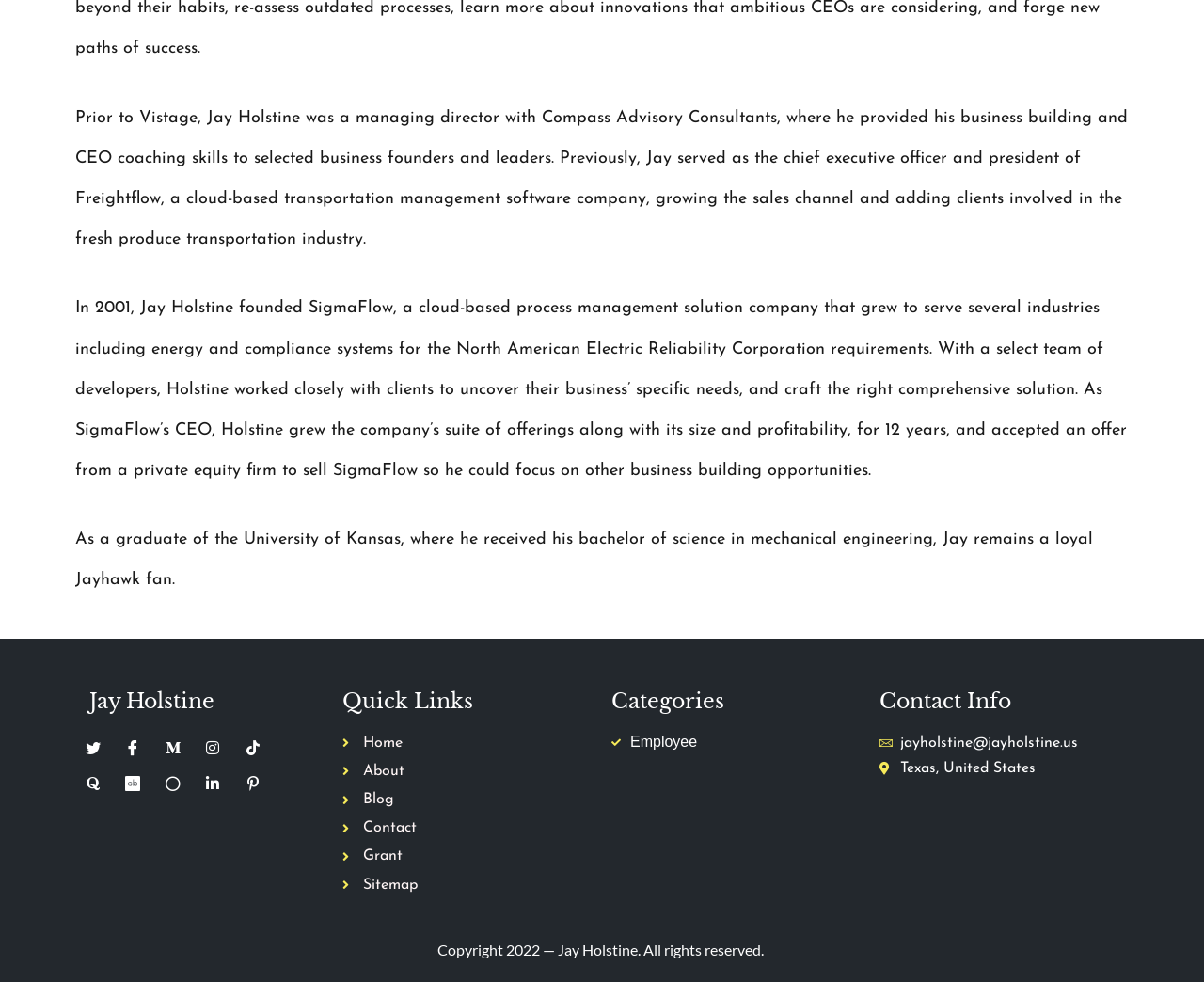Locate the bounding box coordinates of the clickable element to fulfill the following instruction: "Learn more about Jay Holstine's background". Provide the coordinates as four float numbers between 0 and 1 in the format [left, top, right, bottom].

[0.062, 0.111, 0.937, 0.253]